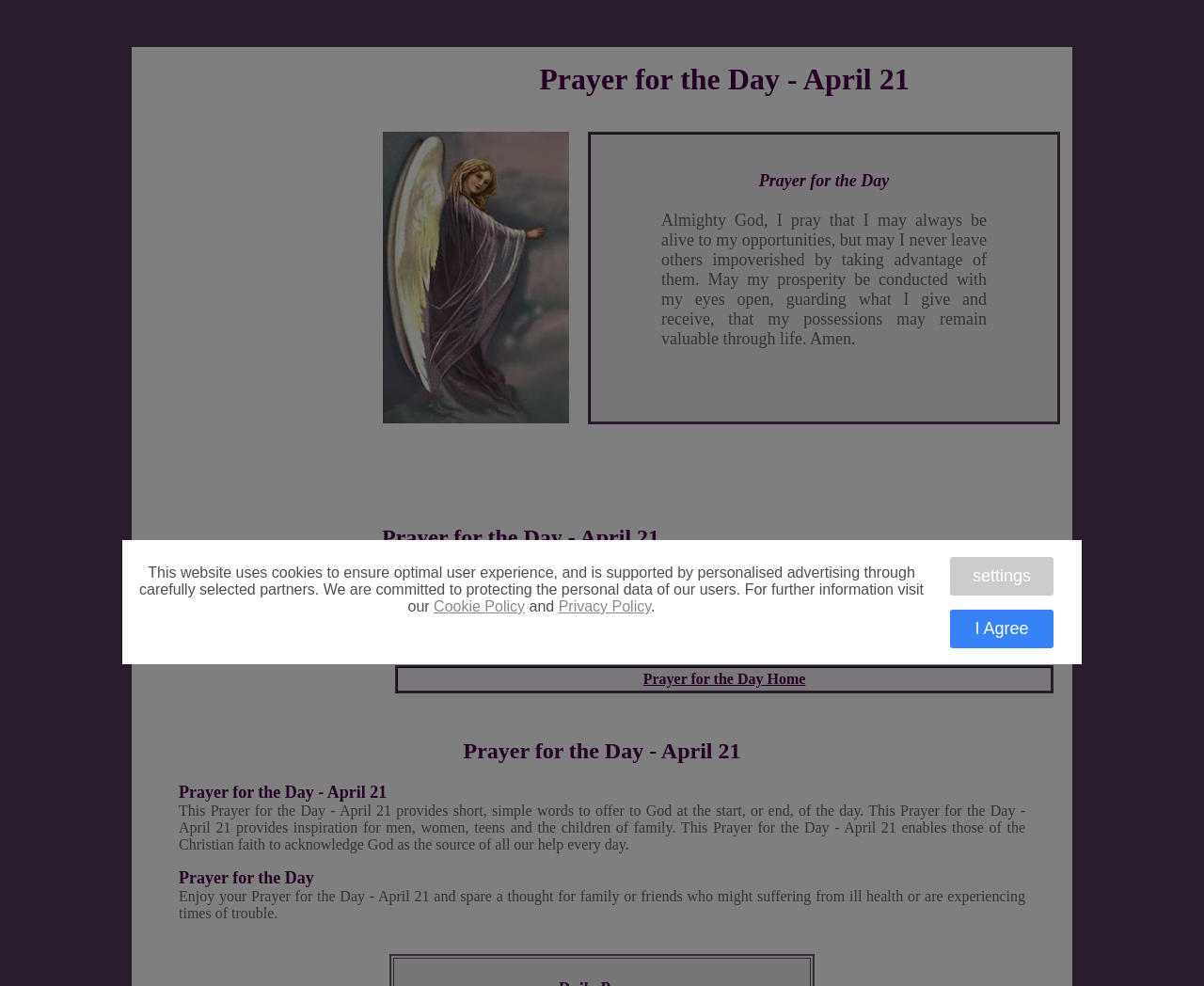What is the theme of the prayer?
From the details in the image, answer the question comprehensively.

Based on the content of the webpage, specifically the prayer text, it appears to be a Christian prayer, as it addresses 'Almighty God' and mentions 'my prosperity' and 'my possessions', which are common themes in Christian prayers.